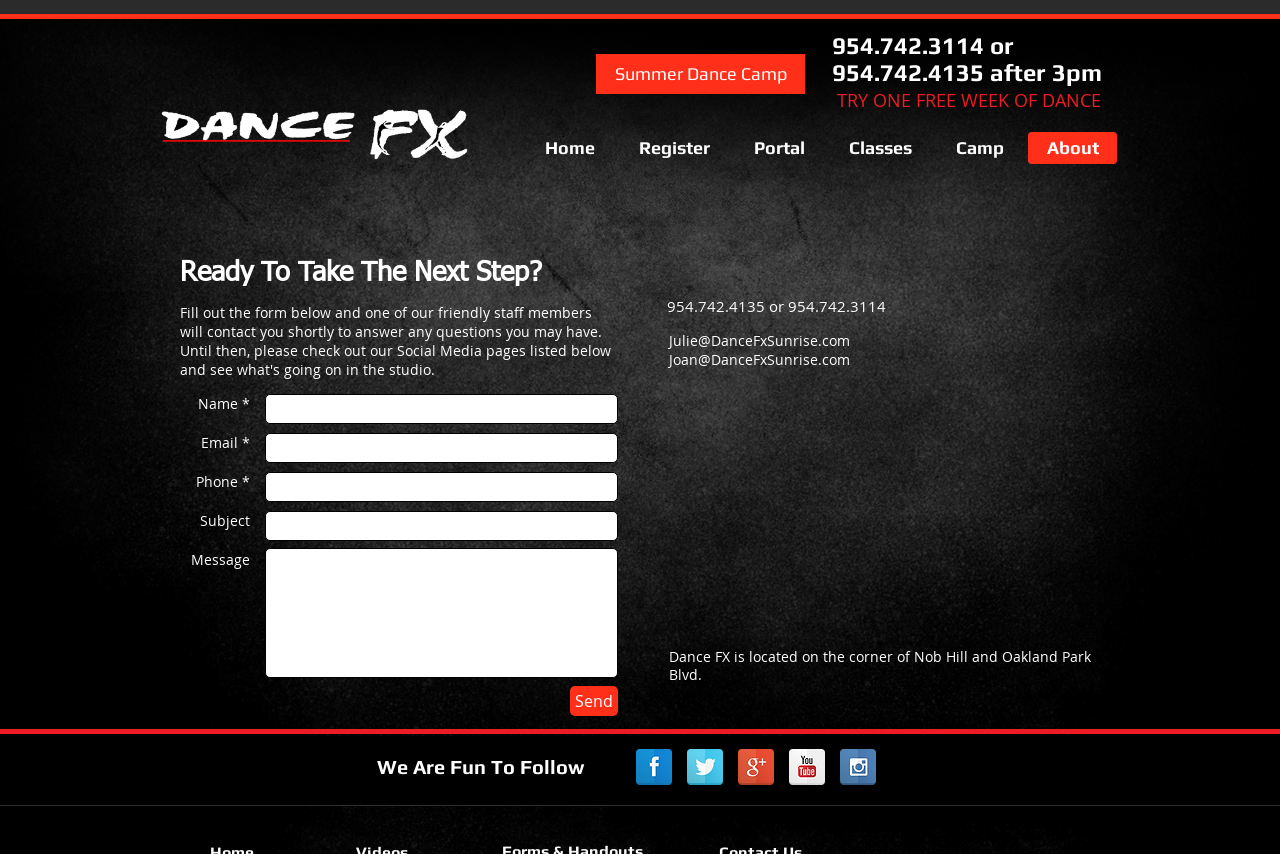What is the name of the dance camp mentioned on the webpage? Examine the screenshot and reply using just one word or a brief phrase.

Summer Dance Camp